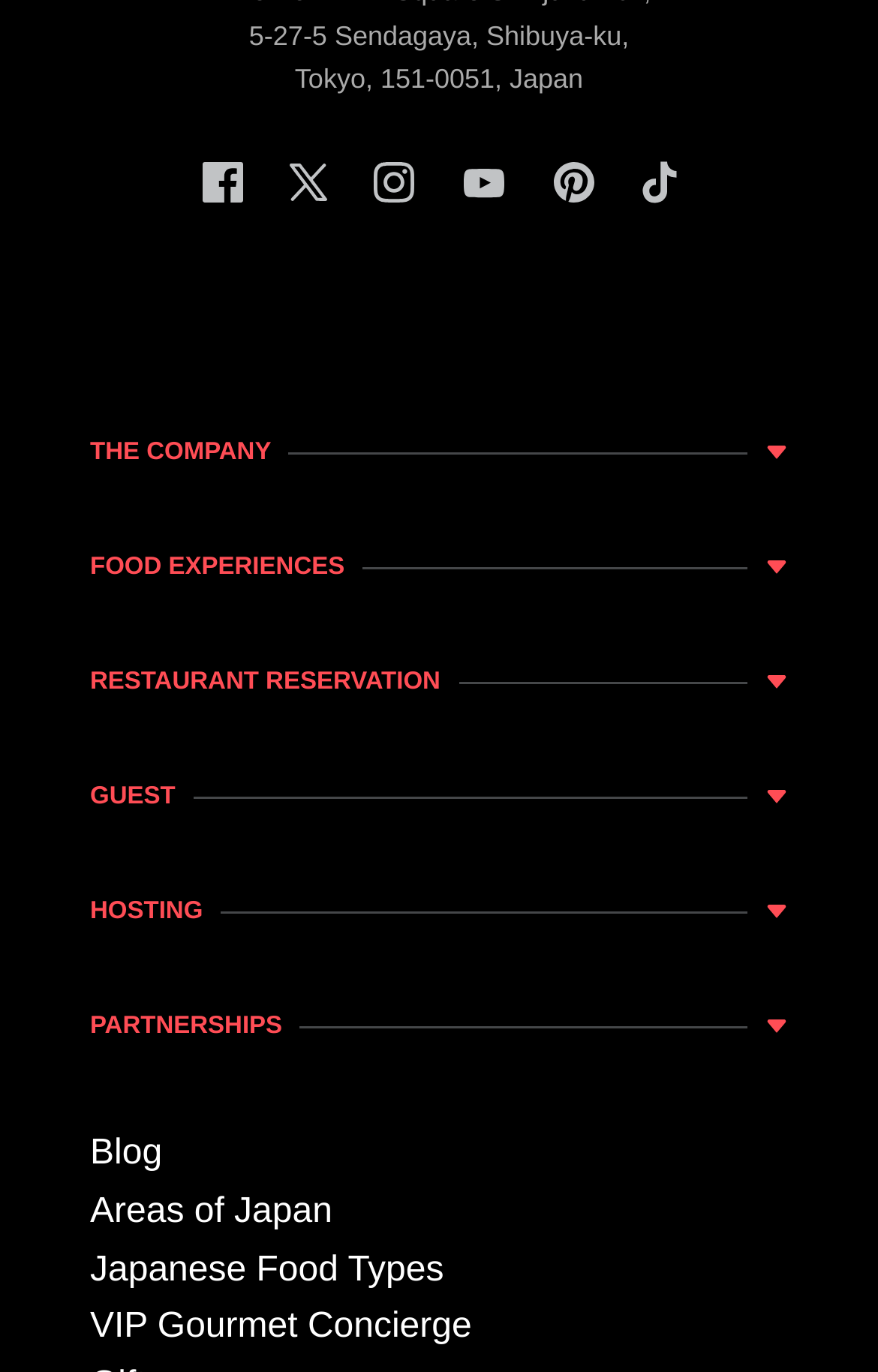Please identify the bounding box coordinates of the element's region that needs to be clicked to fulfill the following instruction: "Become a host". The bounding box coordinates should consist of four float numbers between 0 and 1, i.e., [left, top, right, bottom].

[0.103, 0.702, 0.897, 0.745]